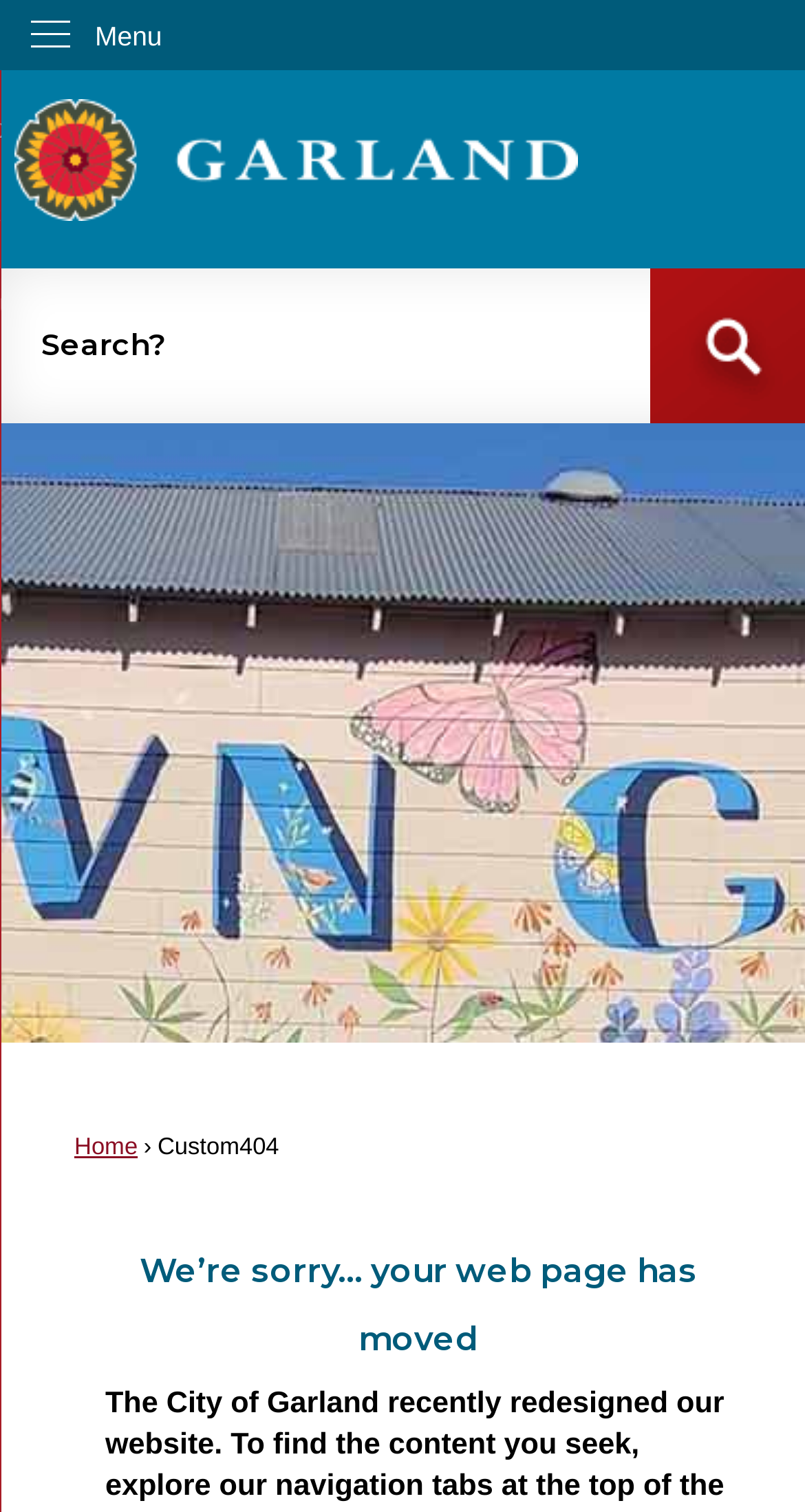Using the provided element description, identify the bounding box coordinates as (top-left x, top-left y, bottom-right x, bottom-right y). Ensure all values are between 0 and 1. Description: Web Policies

None